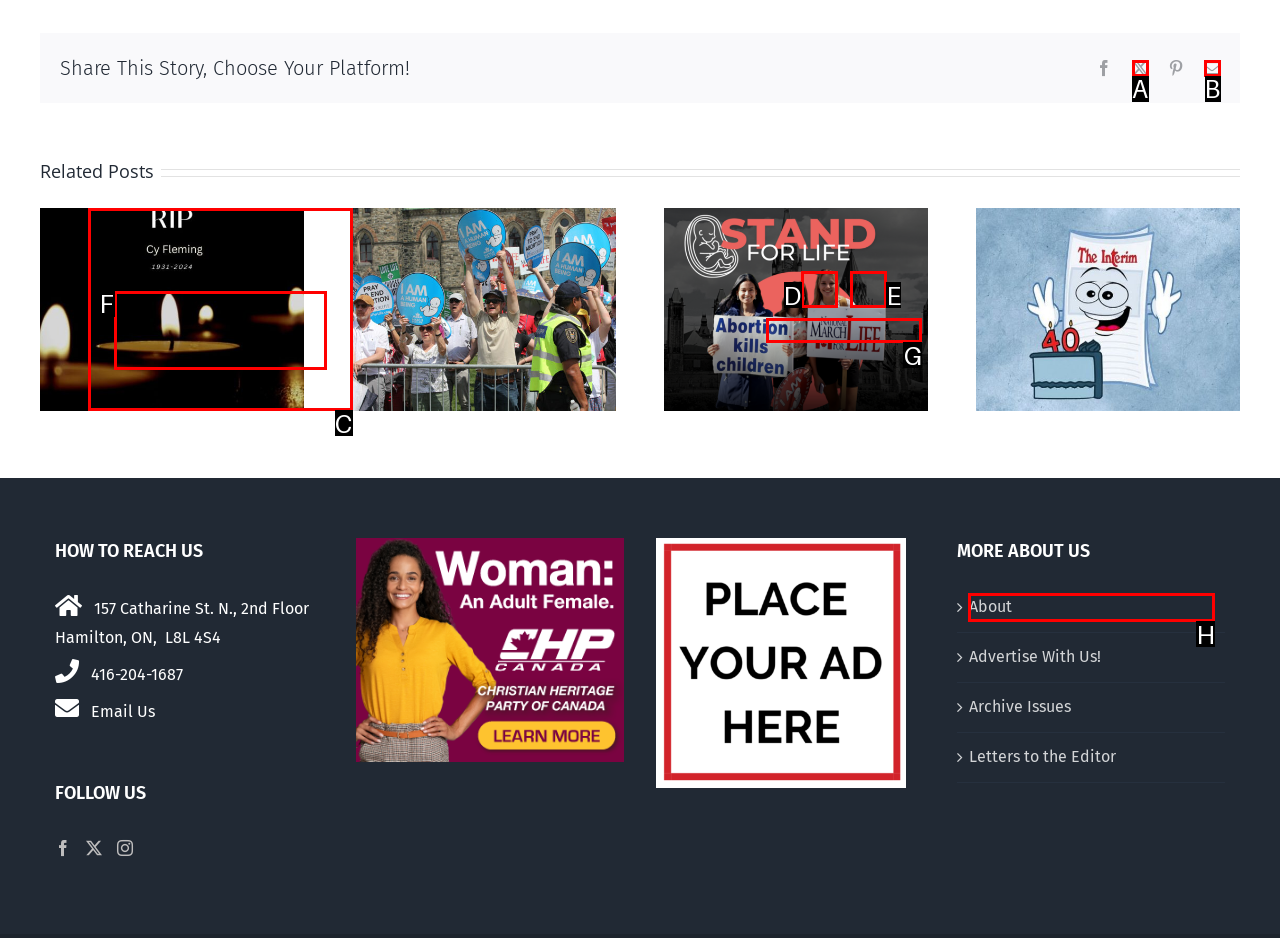Given the task: Read more about us, indicate which boxed UI element should be clicked. Provide your answer using the letter associated with the correct choice.

H